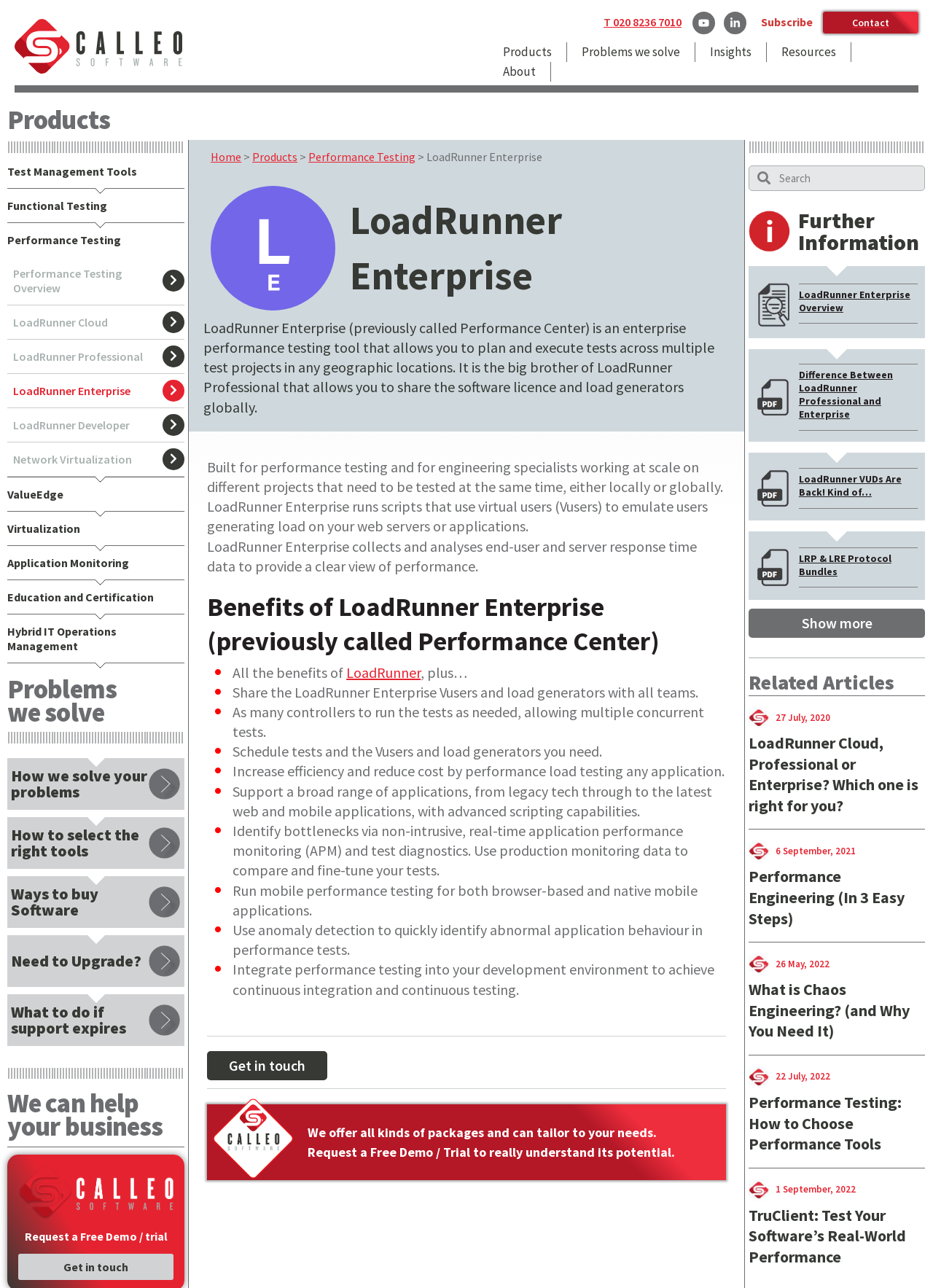What is the benefit of using LoadRunner Enterprise?
Give a detailed and exhaustive answer to the question.

According to the webpage, one of the benefits of using LoadRunner Enterprise is that it allows users to share the LoadRunner Enterprise Vusers and load generators with all teams, which can increase efficiency and reduce cost by performance load testing any application.